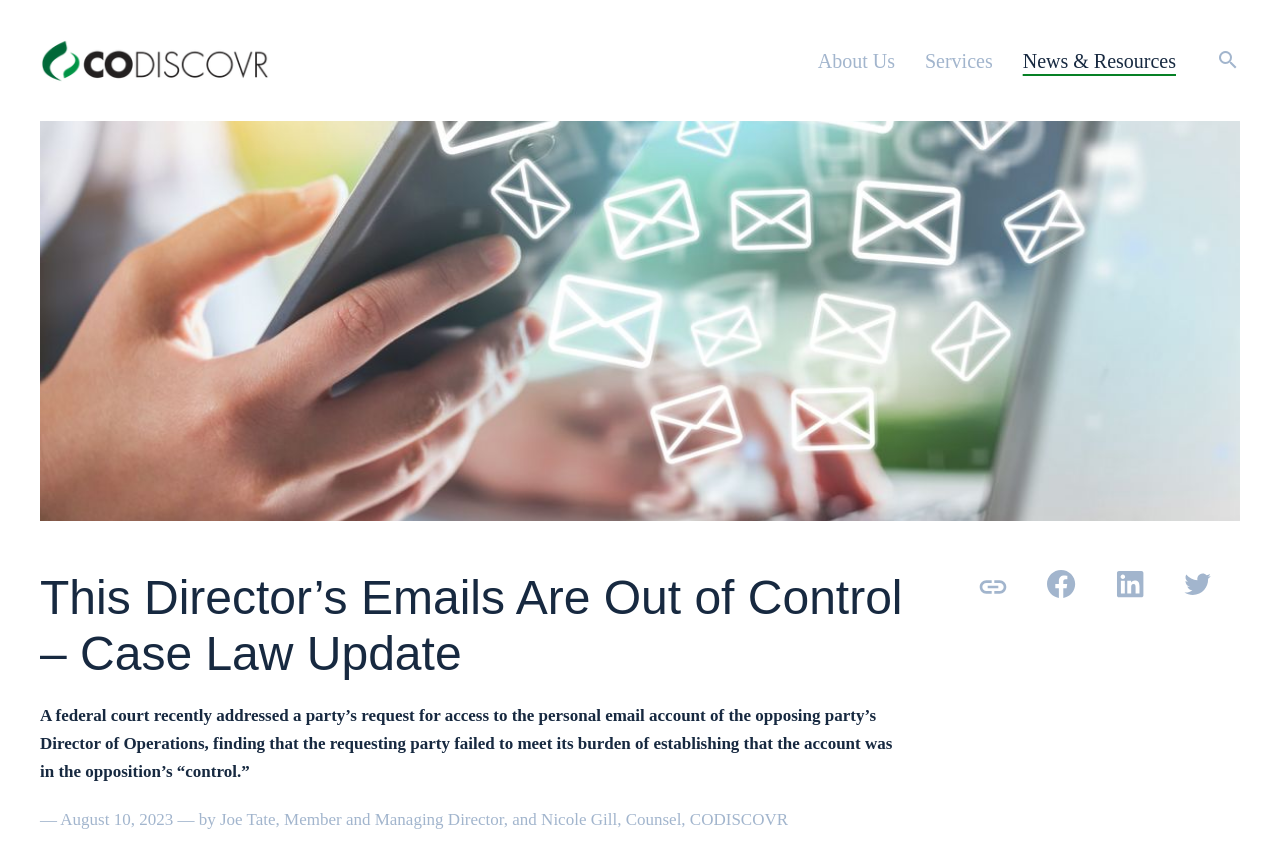Use one word or a short phrase to answer the question provided: 
Who are the authors of this article?

Joe Tate and Nicole Gill